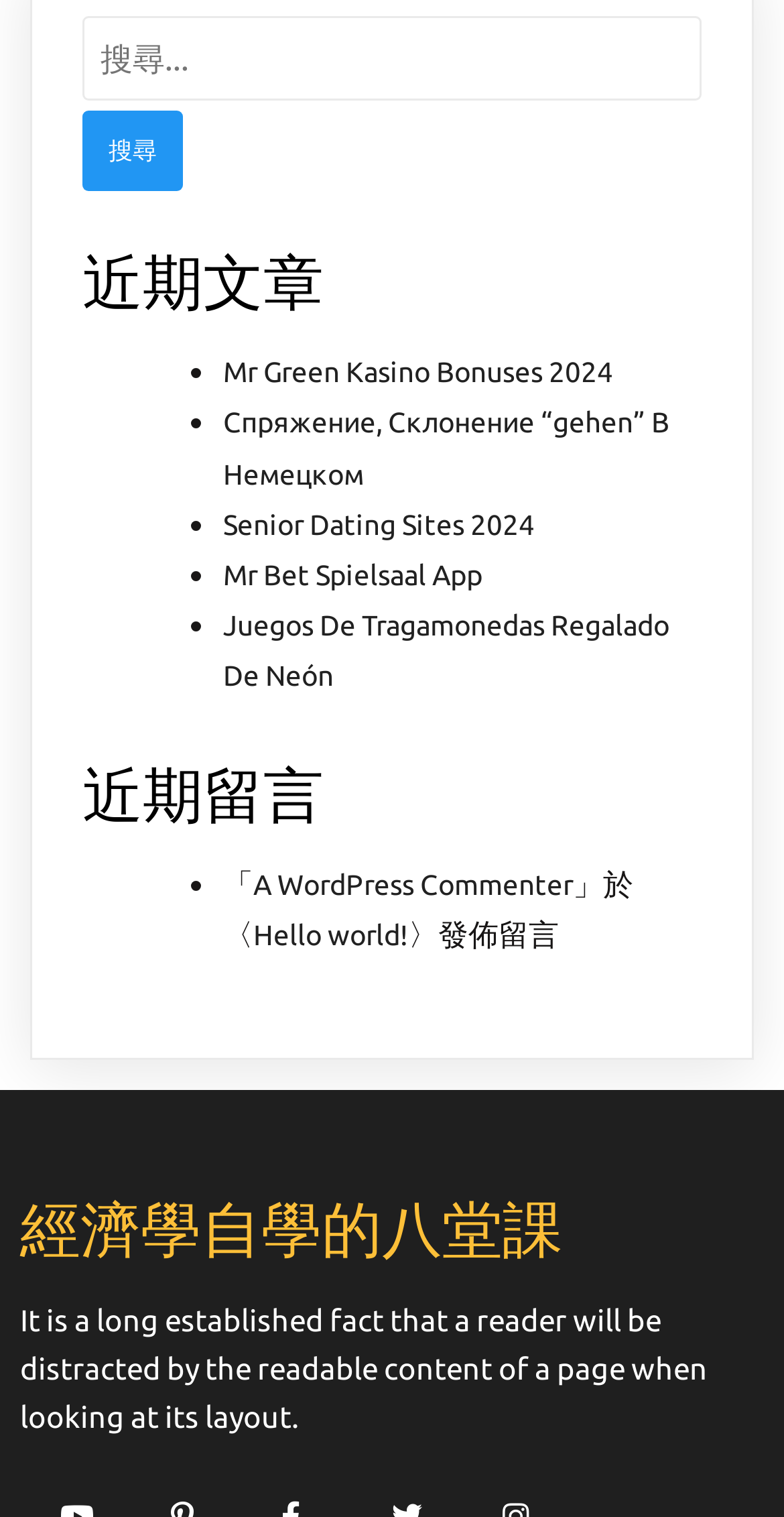Extract the bounding box for the UI element that matches this description: "parent_node: 搜尋關鍵字: value="搜尋"".

[0.105, 0.073, 0.233, 0.126]